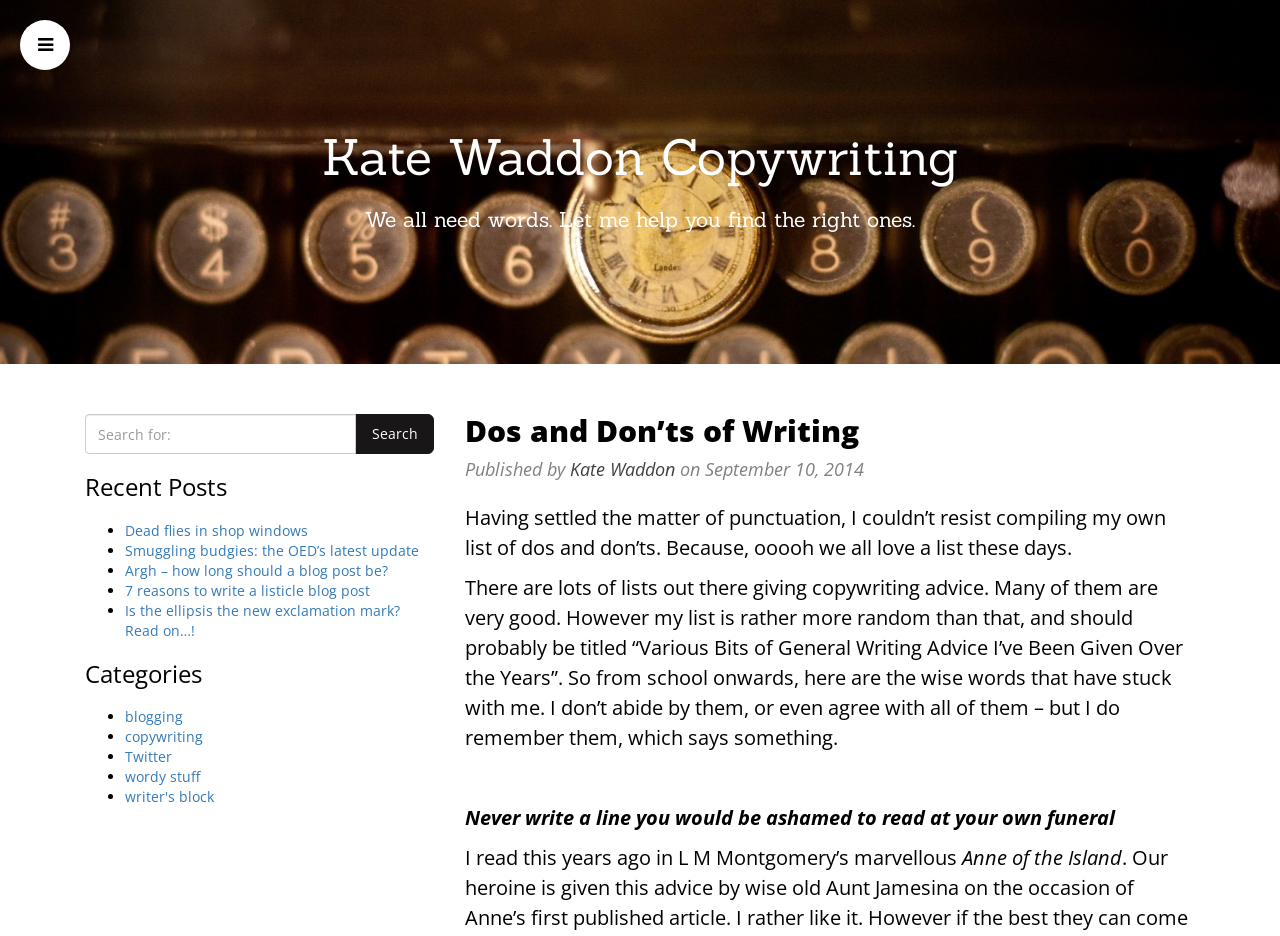Reply to the question with a brief word or phrase: What is the title of the first recent post?

Dead flies in shop windows